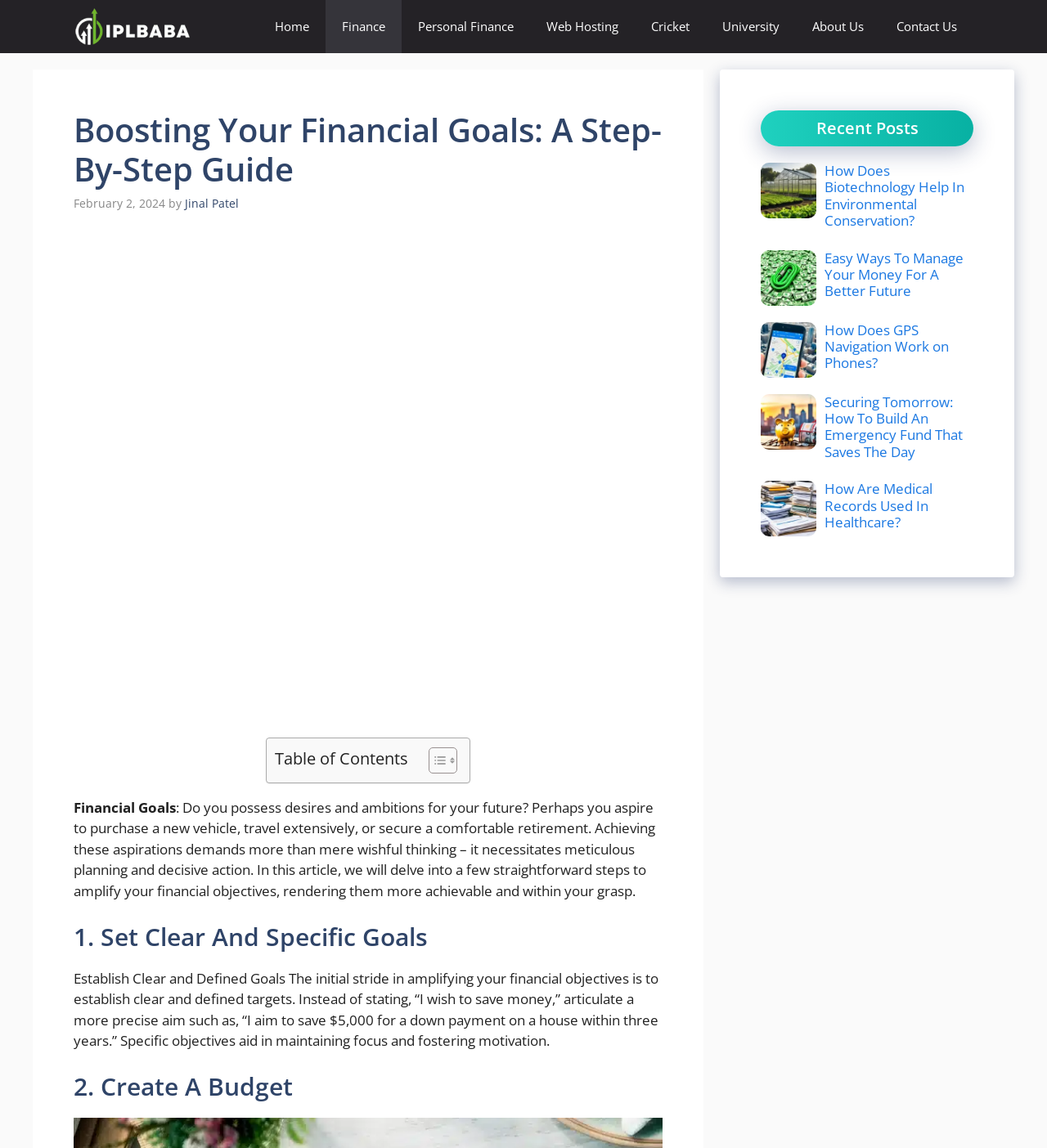Indicate the bounding box coordinates of the clickable region to achieve the following instruction: "Click on the 'Contact Us' link."

[0.841, 0.0, 0.93, 0.046]